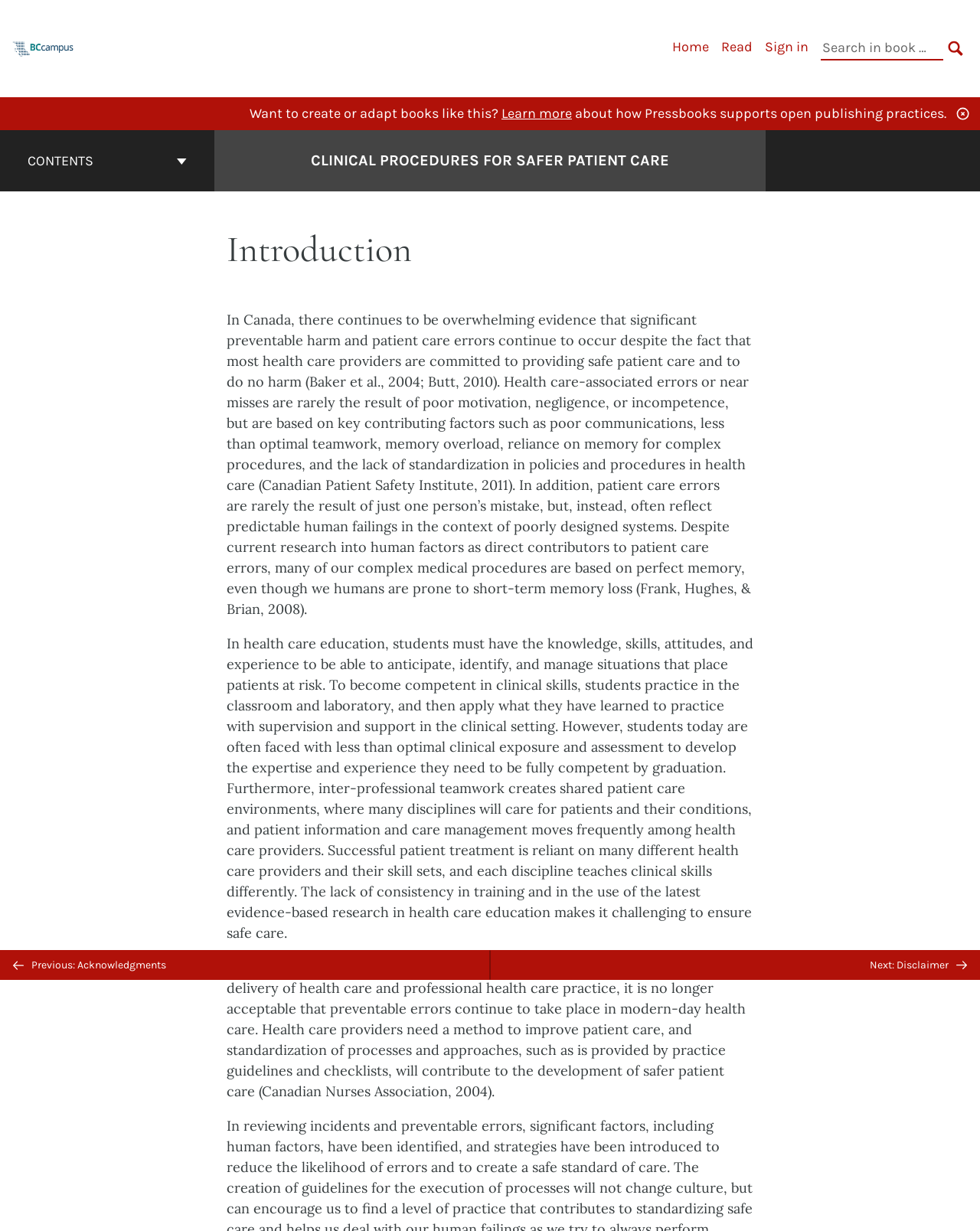Provide the bounding box coordinates of the HTML element this sentence describes: "Learn more".

[0.512, 0.085, 0.584, 0.099]